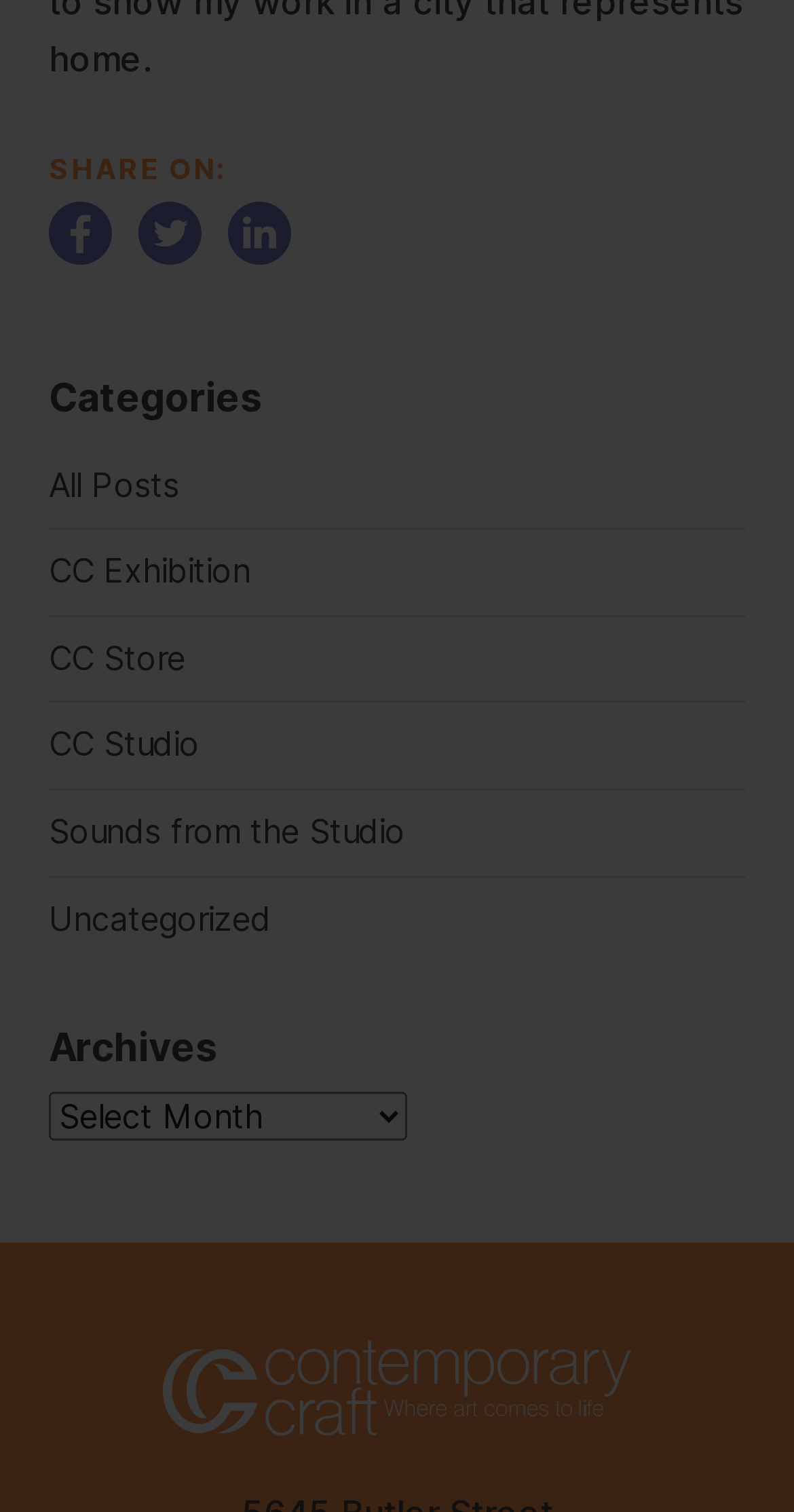What is the first category listed?
Please provide a comprehensive answer to the question based on the webpage screenshot.

I looked at the links under the 'Categories' heading and found that the first link is 'All Posts', so it is the first category listed.